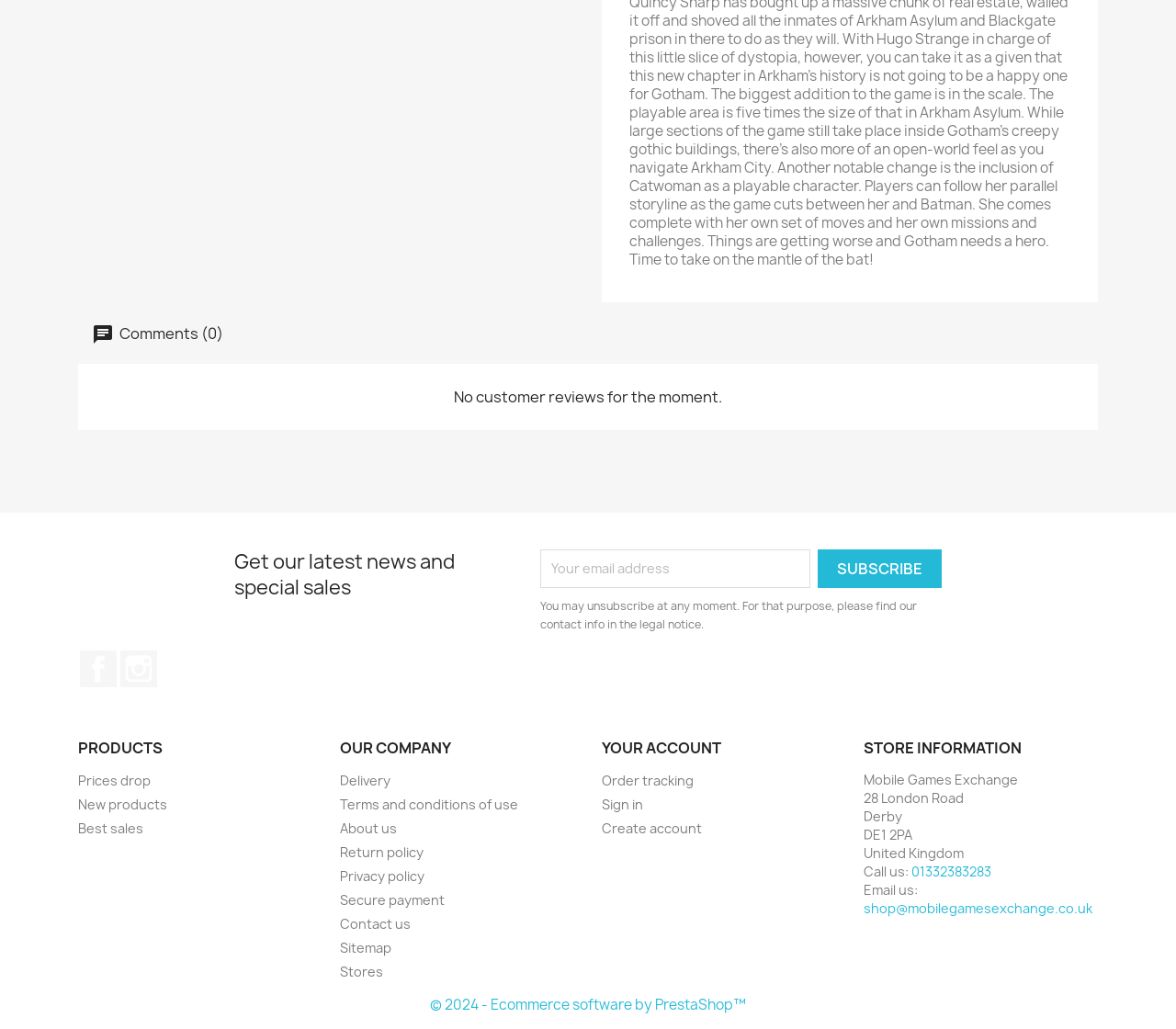Please identify the bounding box coordinates of the region to click in order to complete the given instruction: "Contact us". The coordinates should be four float numbers between 0 and 1, i.e., [left, top, right, bottom].

None